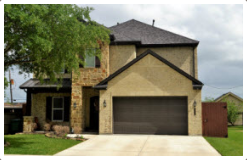Can you give a detailed response to the following question using the information from the image? What color are the roof shingles?

The roof of the house is equipped with dark shingles, which complement the earth tones of the walls. This is mentioned in the caption, emphasizing the modern and contemporary appeal of the residence.